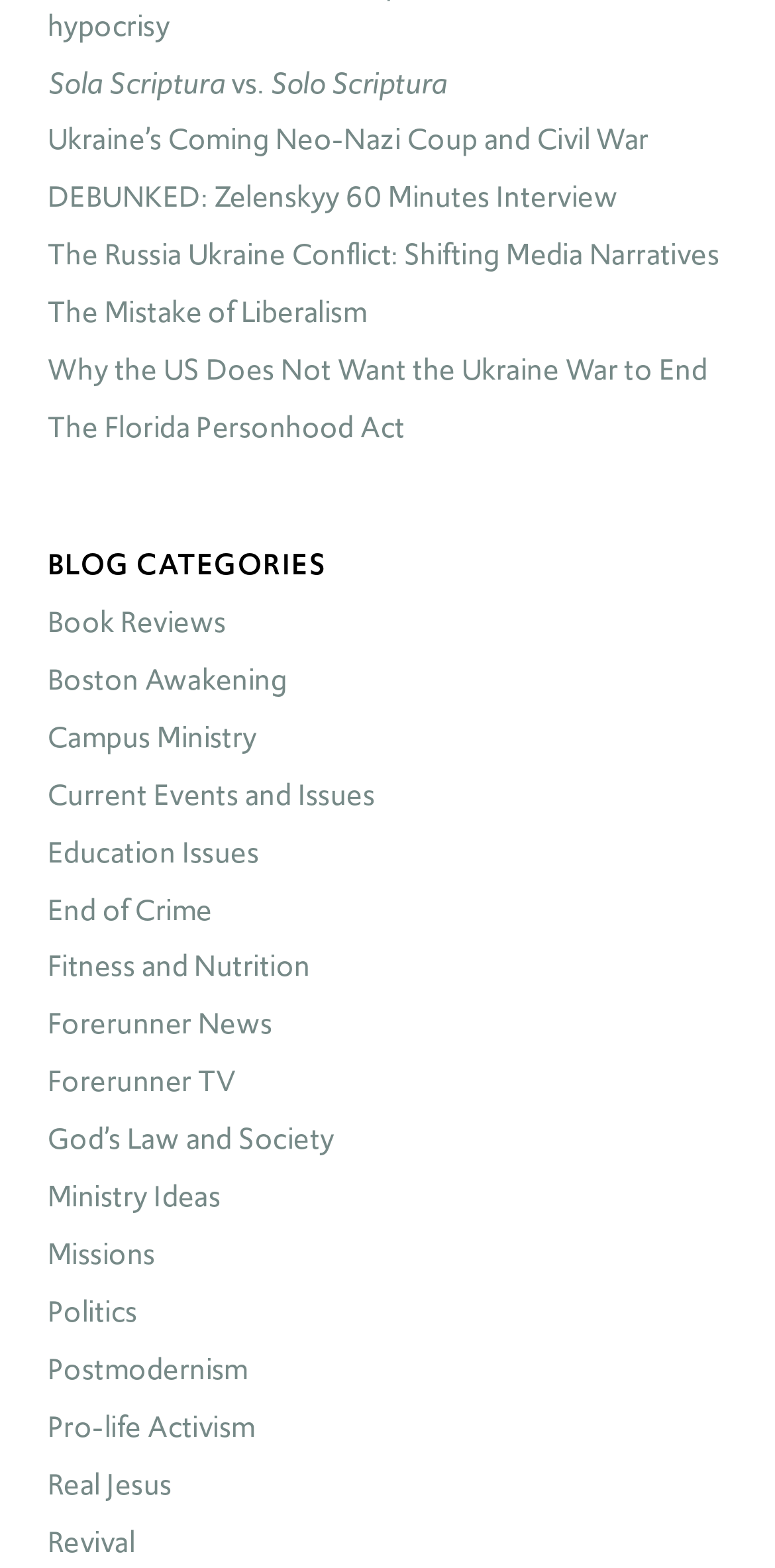Identify the bounding box coordinates for the UI element described as follows: Sola Scriptura vs. Solo Scriptura. Use the format (top-left x, top-left y, bottom-right x, bottom-right y) and ensure all values are floating point numbers between 0 and 1.

[0.062, 0.039, 0.577, 0.065]